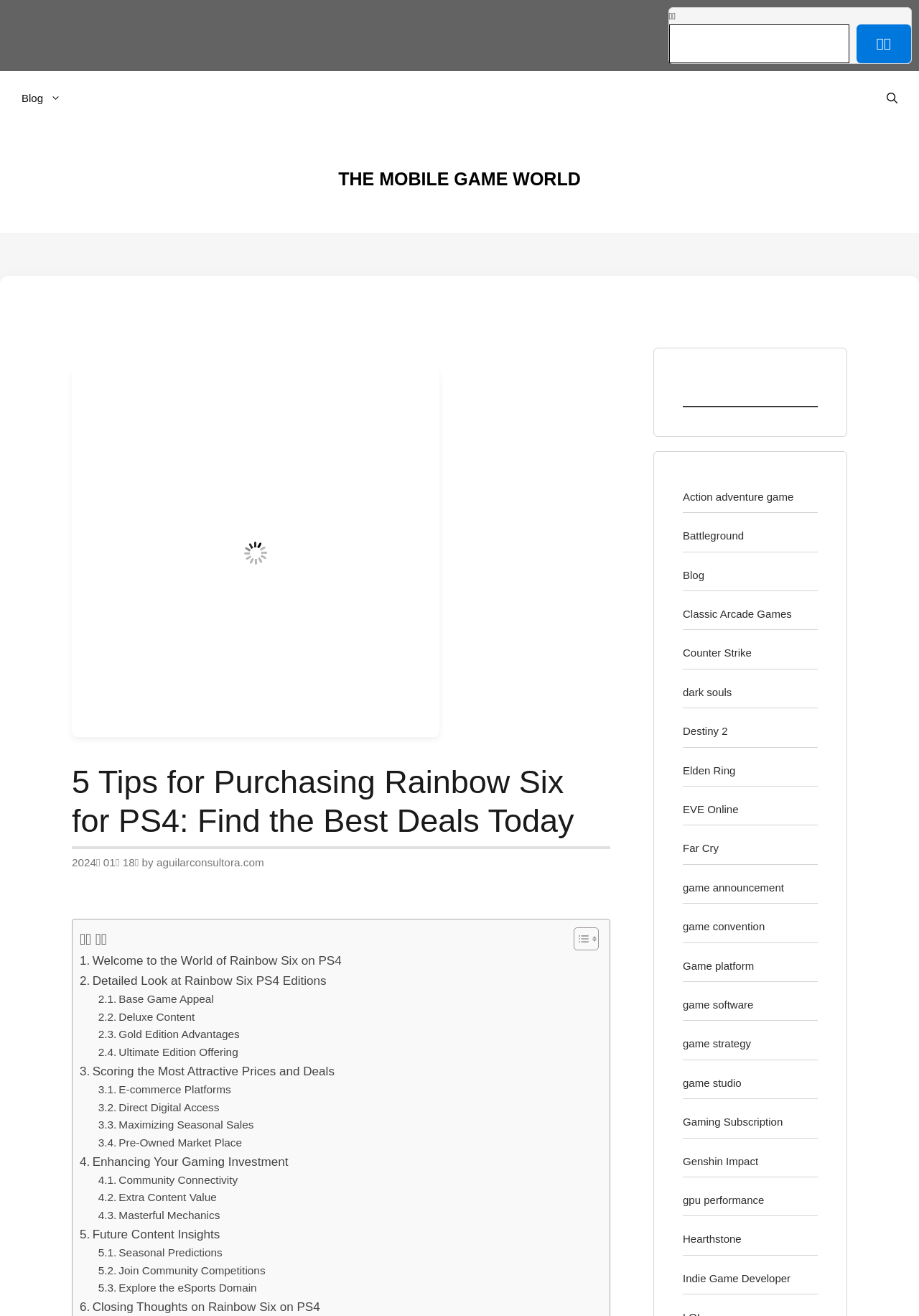Specify the bounding box coordinates of the area to click in order to follow the given instruction: "Toggle the table of content."

[0.612, 0.704, 0.648, 0.723]